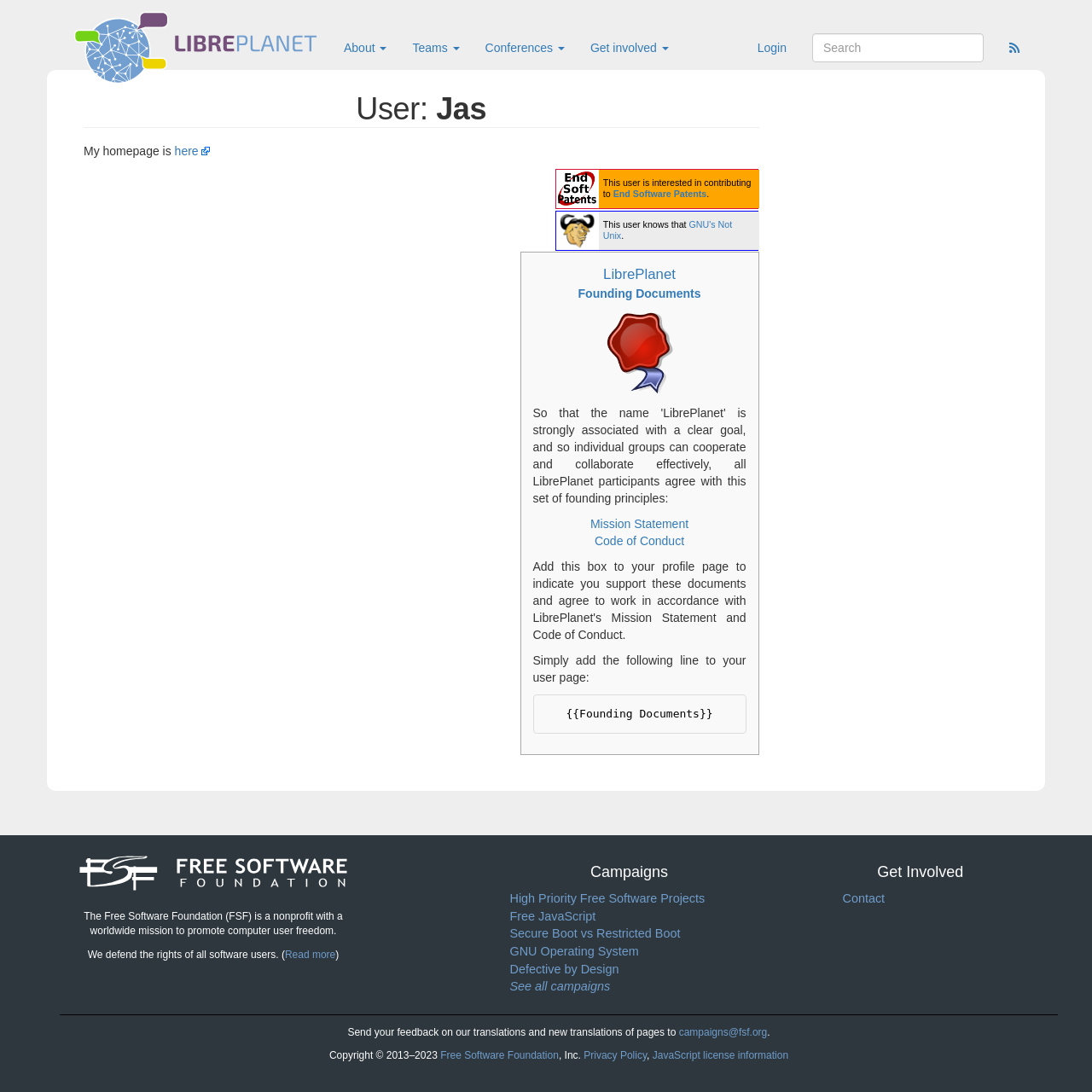What is the name of the logo in the top left corner?
Based on the screenshot, give a detailed explanation to answer the question.

The logo in the top left corner is an image with the text 'LibrePlanet' which is a link to the LibrePlanet webpage.